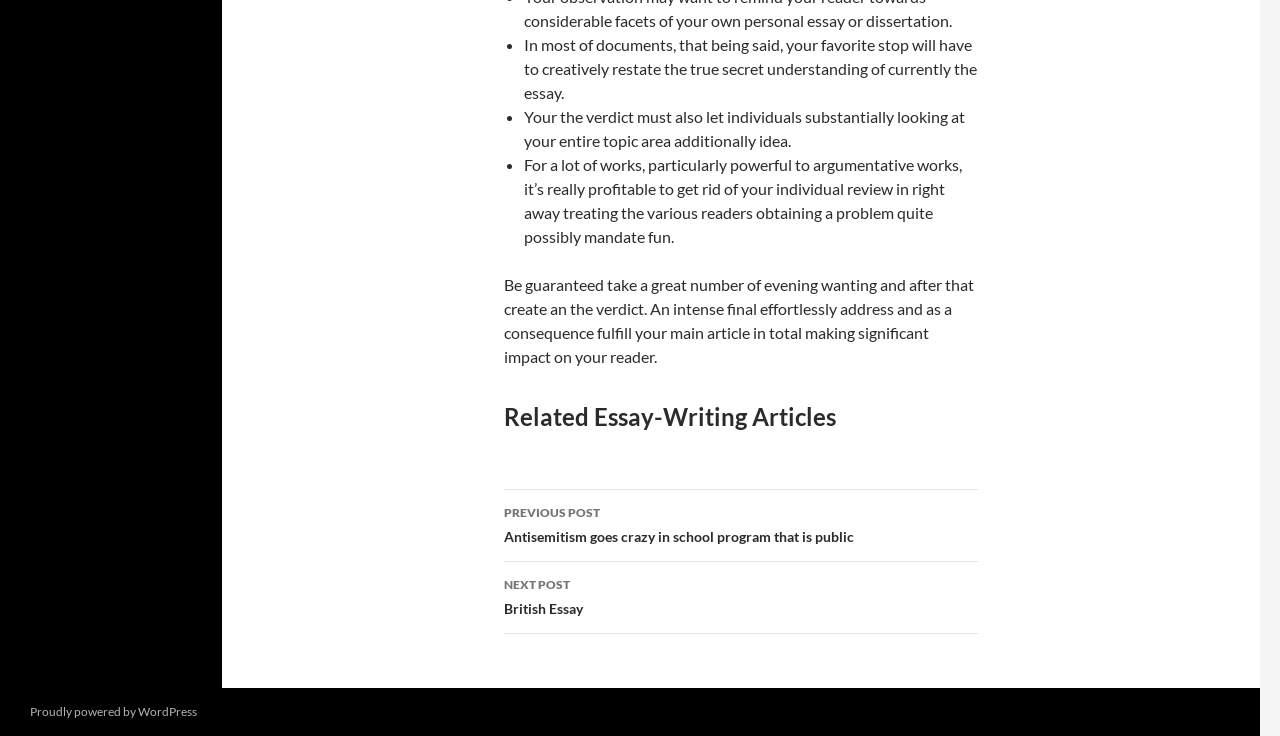Predict the bounding box of the UI element based on the description: "Proudly powered by WordPress". The coordinates should be four float numbers between 0 and 1, formatted as [left, top, right, bottom].

[0.023, 0.957, 0.154, 0.977]